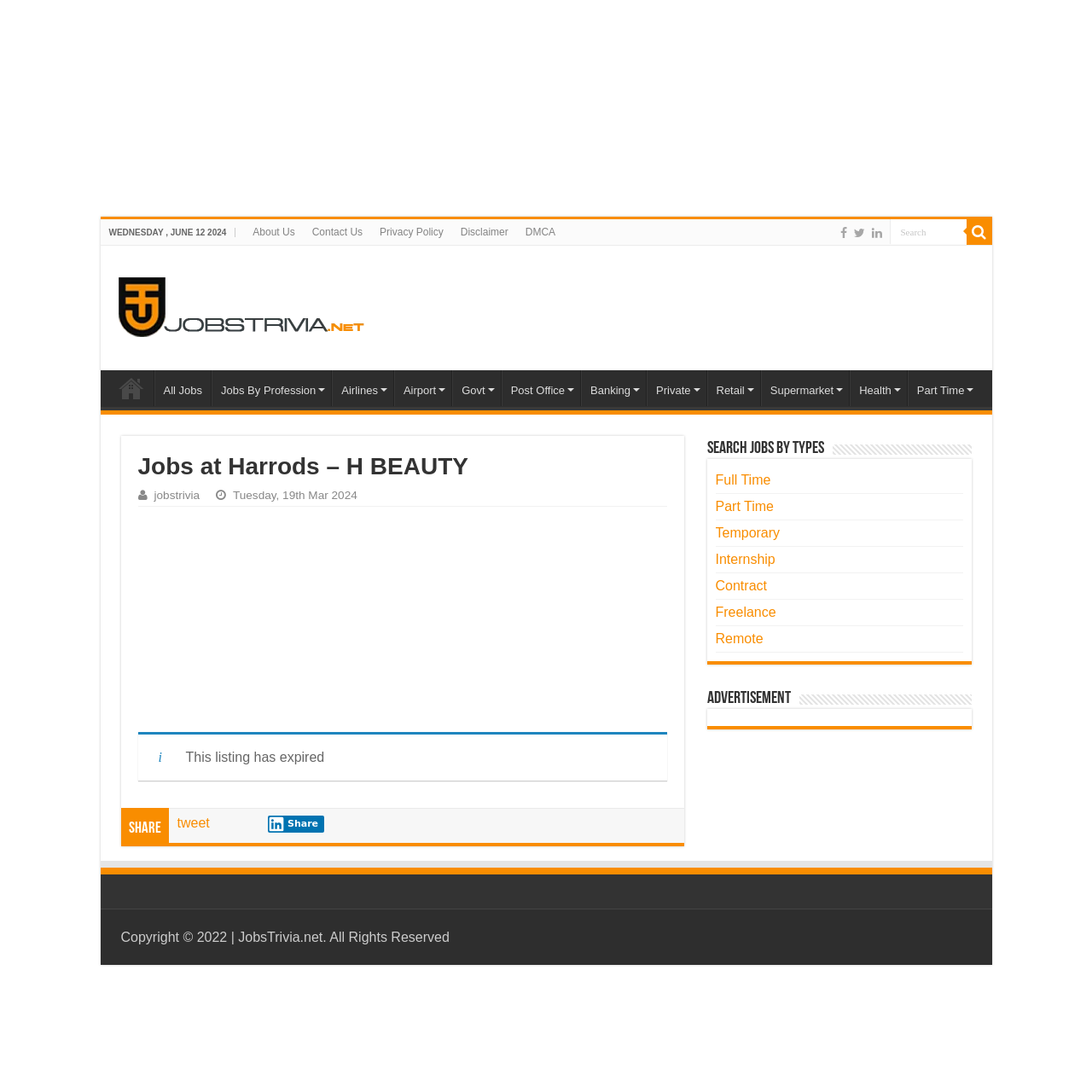What are the types of jobs that can be searched on this webpage?
Using the image, give a concise answer in the form of a single word or short phrase.

Full Time, Part Time, etc.